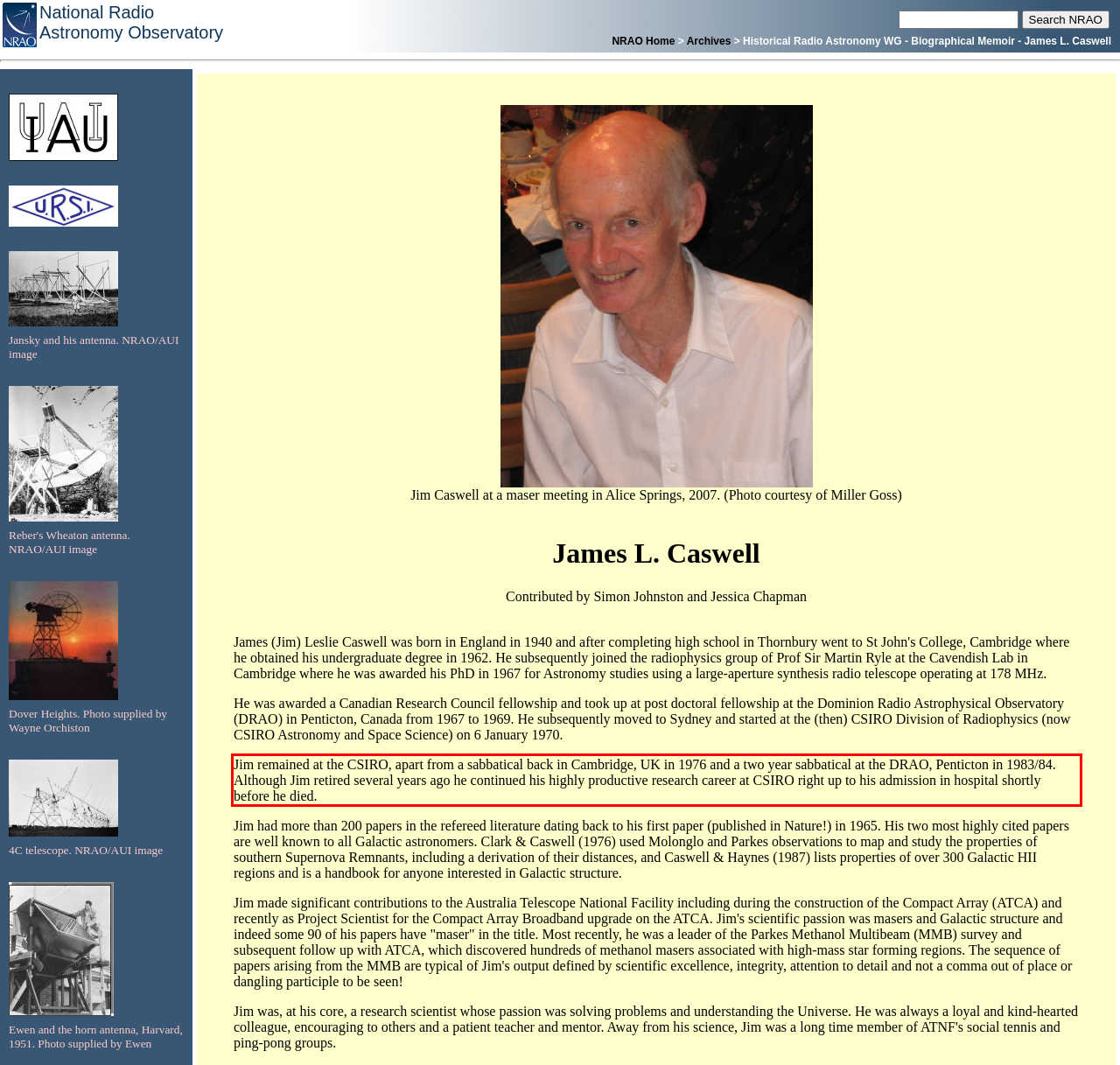Look at the provided screenshot of the webpage and perform OCR on the text within the red bounding box.

Jim remained at the CSIRO, apart from a sabbatical back in Cambridge, UK in 1976 and a two year sabbatical at the DRAO, Penticton in 1983/84. Although Jim retired several years ago he continued his highly productive research career at CSIRO right up to his admission in hospital shortly before he died.